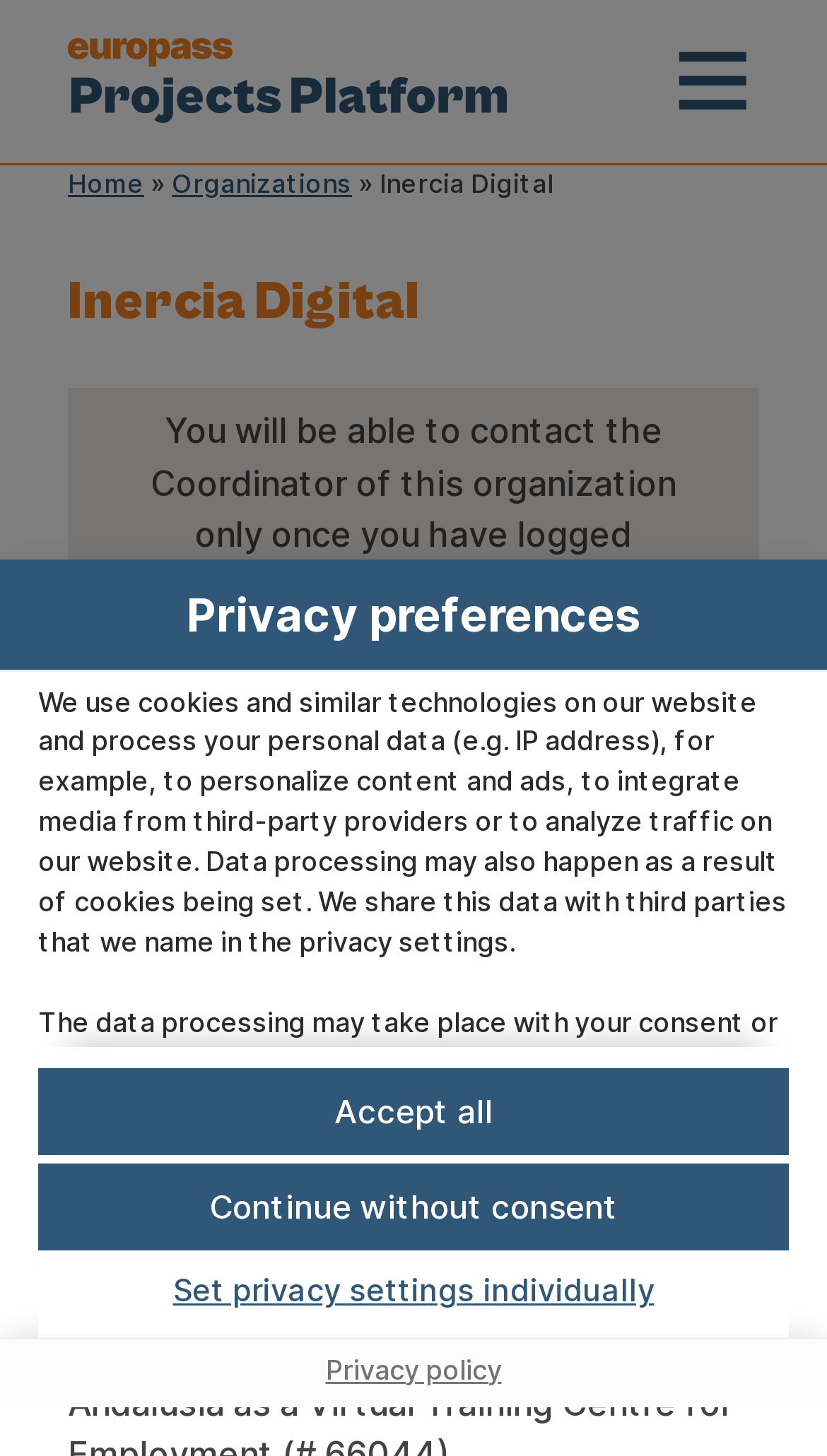Where can the user find more information on data usage? Please answer the question using a single word or phrase based on the image.

Privacy policy